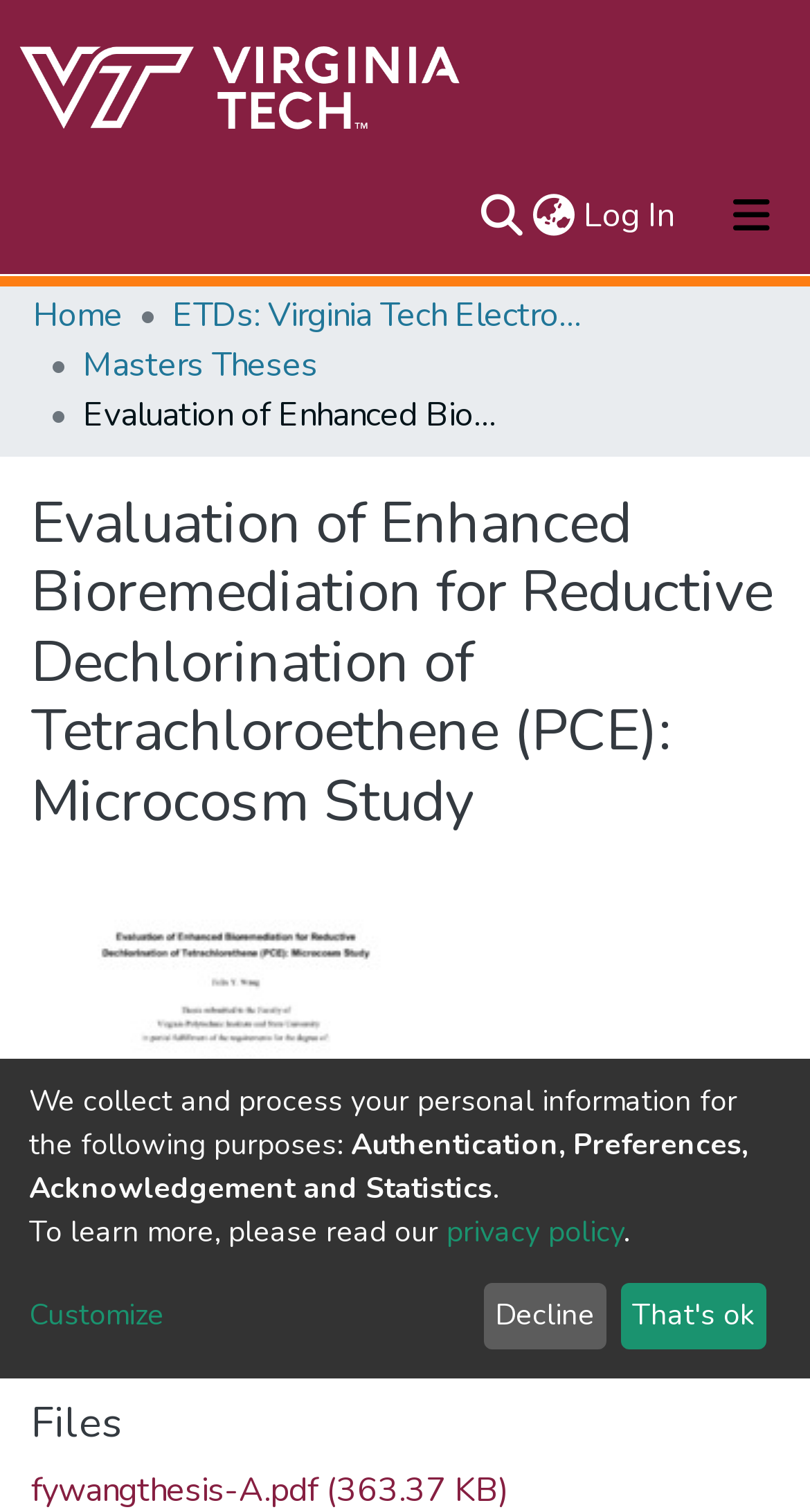What is the topic of the research study presented on the webpage?
Please use the visual content to give a single word or phrase answer.

Bioremediation